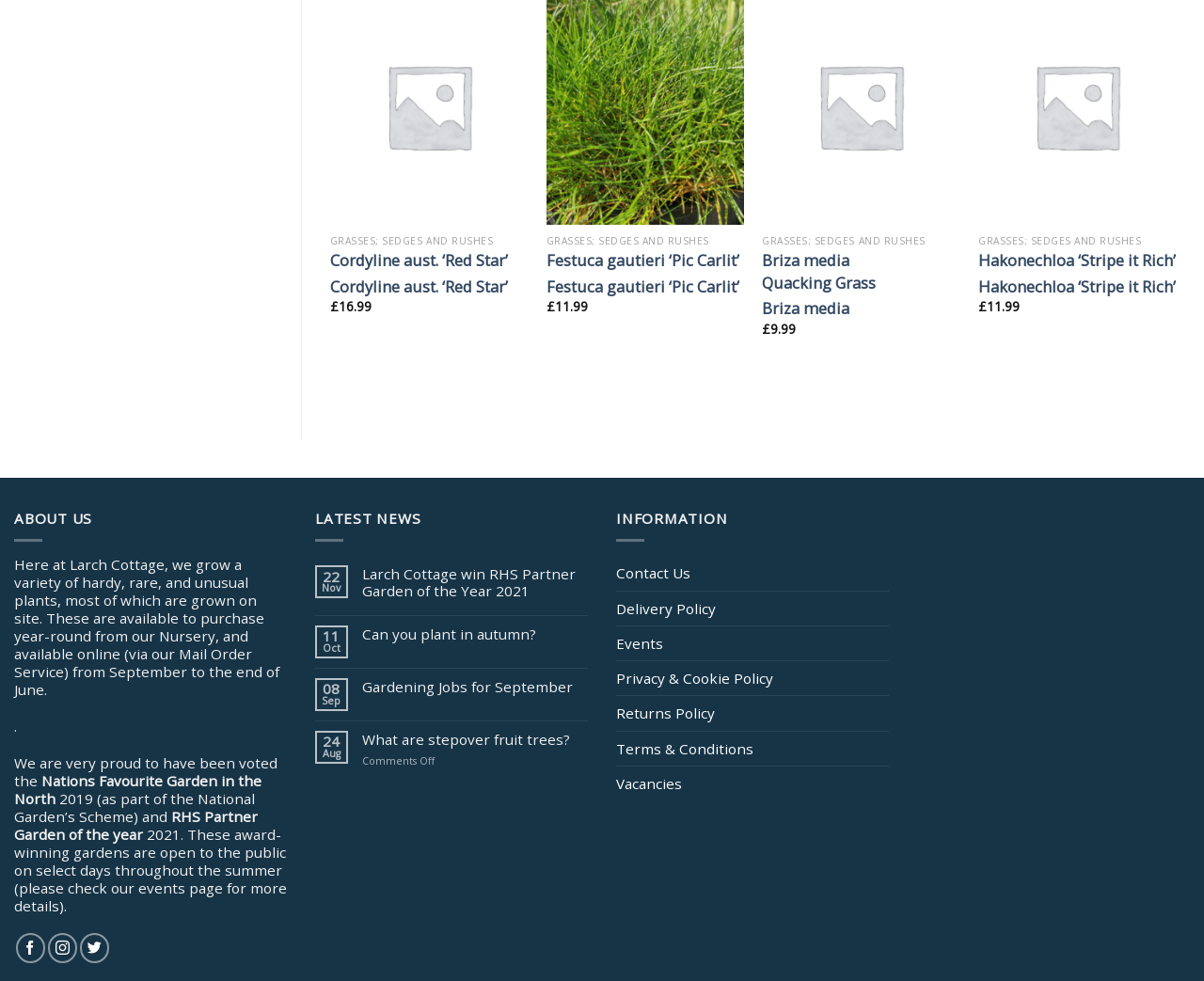What is the price of 'Cordyline aust. ‘Red Star’'?
Please provide a comprehensive and detailed answer to the question.

I found the price of 'Cordyline aust. ‘Red Star’' by looking at the section with the header 'GRASSES; SEDGES AND RUSHES' and the link 'Cordyline aust. ‘Red Star’'. Next to the link, I saw the text '£' followed by '16.99', which indicates the price of the plant.